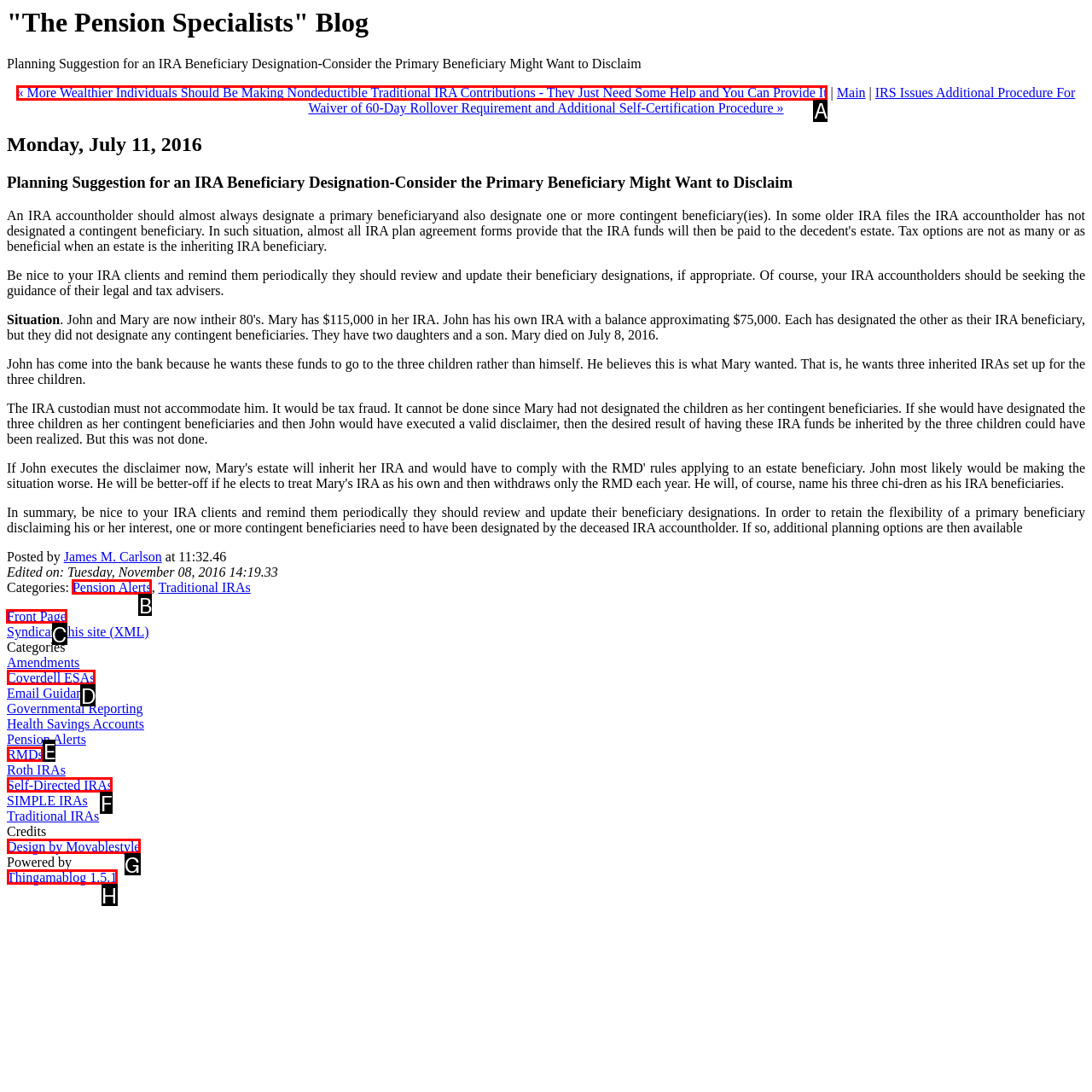Identify the correct UI element to click on to achieve the following task: View the front page of the blog Respond with the corresponding letter from the given choices.

C